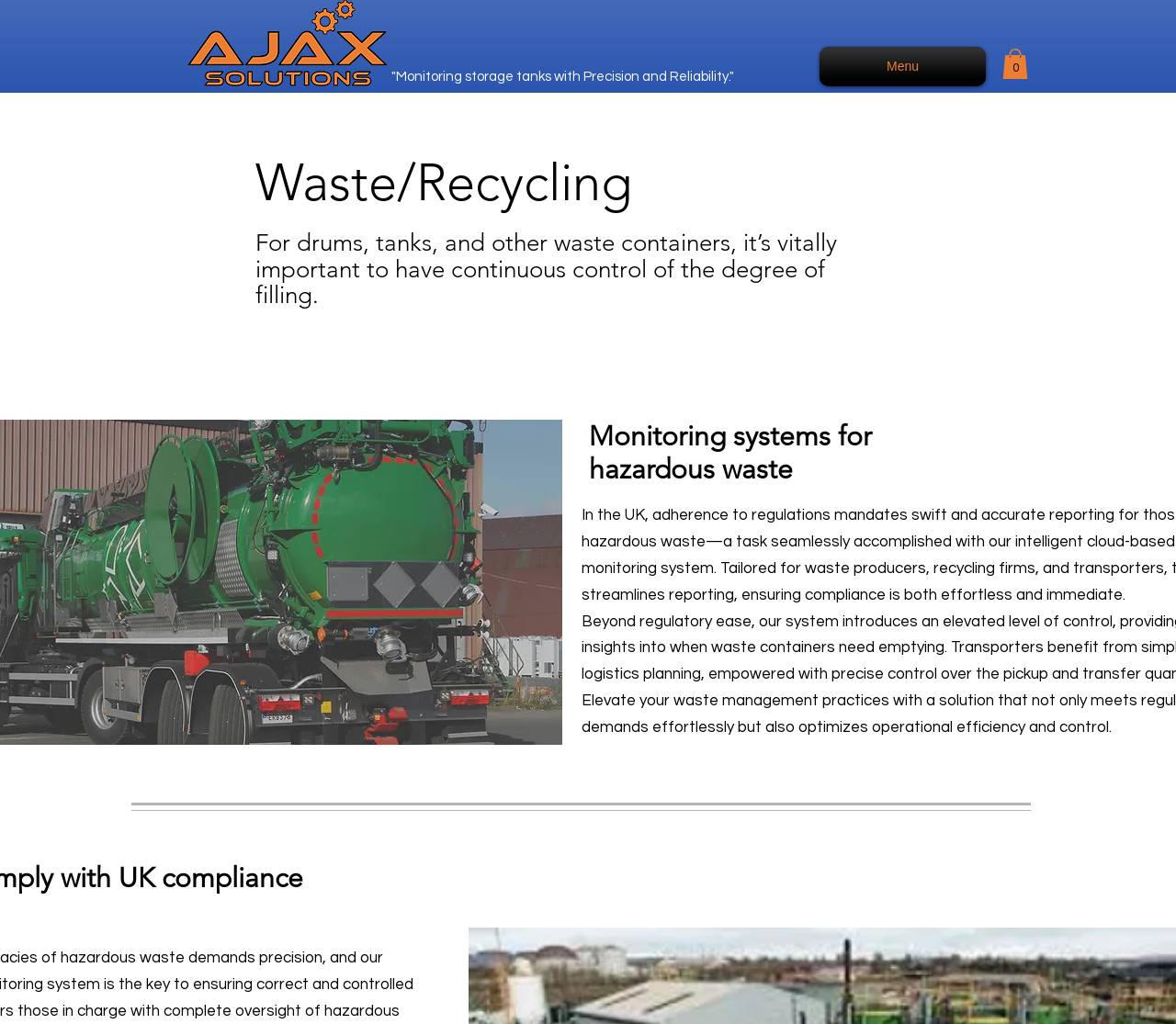Examine the image and give a thorough answer to the following question:
What is the main topic of the webpage?

The main topic of the webpage is Waste/Recycling, which is indicated by the heading 'Waste/Recycling' on the webpage, and also supported by the subheadings and content related to monitoring storage tanks and hazardous waste.